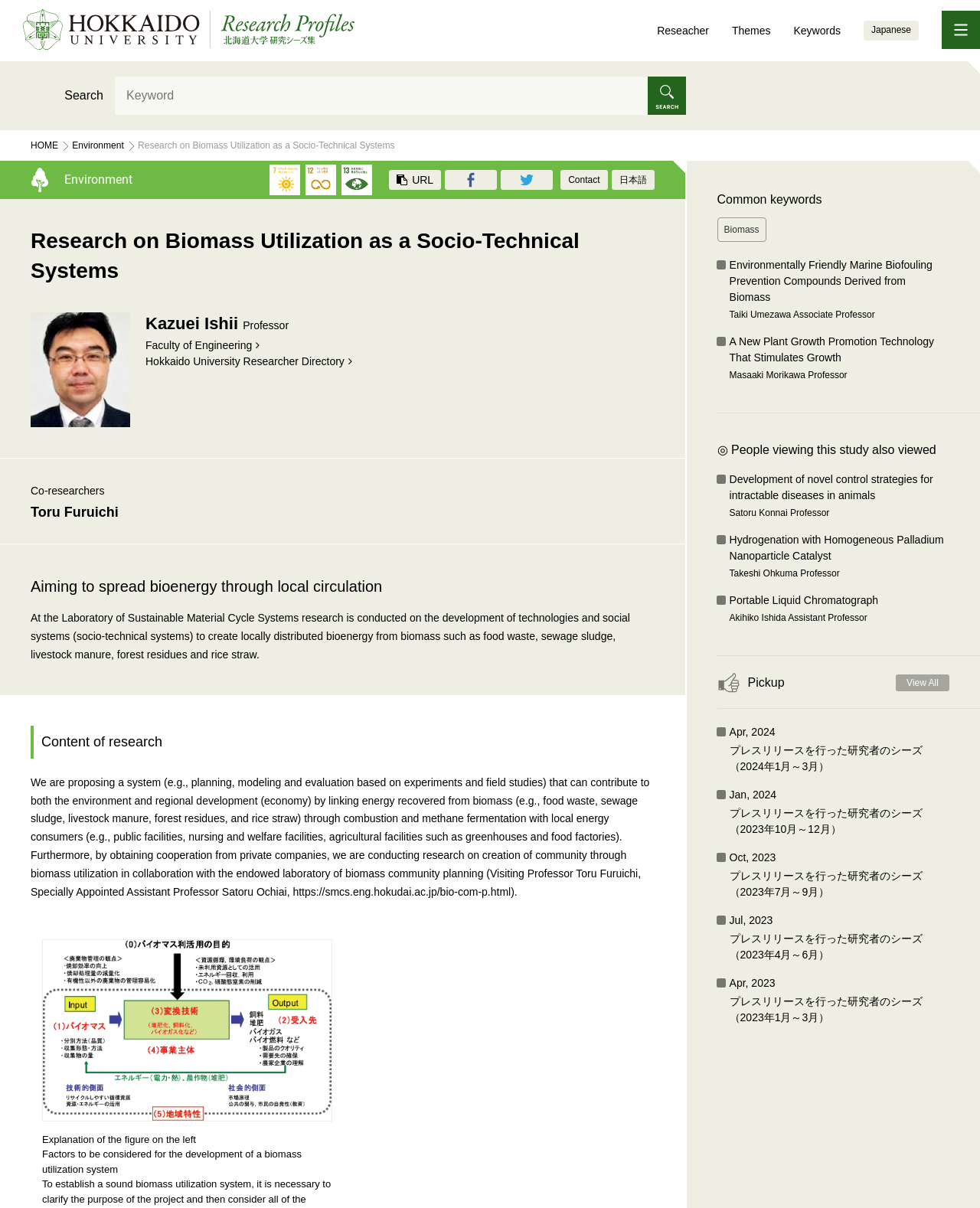Answer this question using a single word or a brief phrase:
What is the research focus of this laboratory?

Biomass utilization